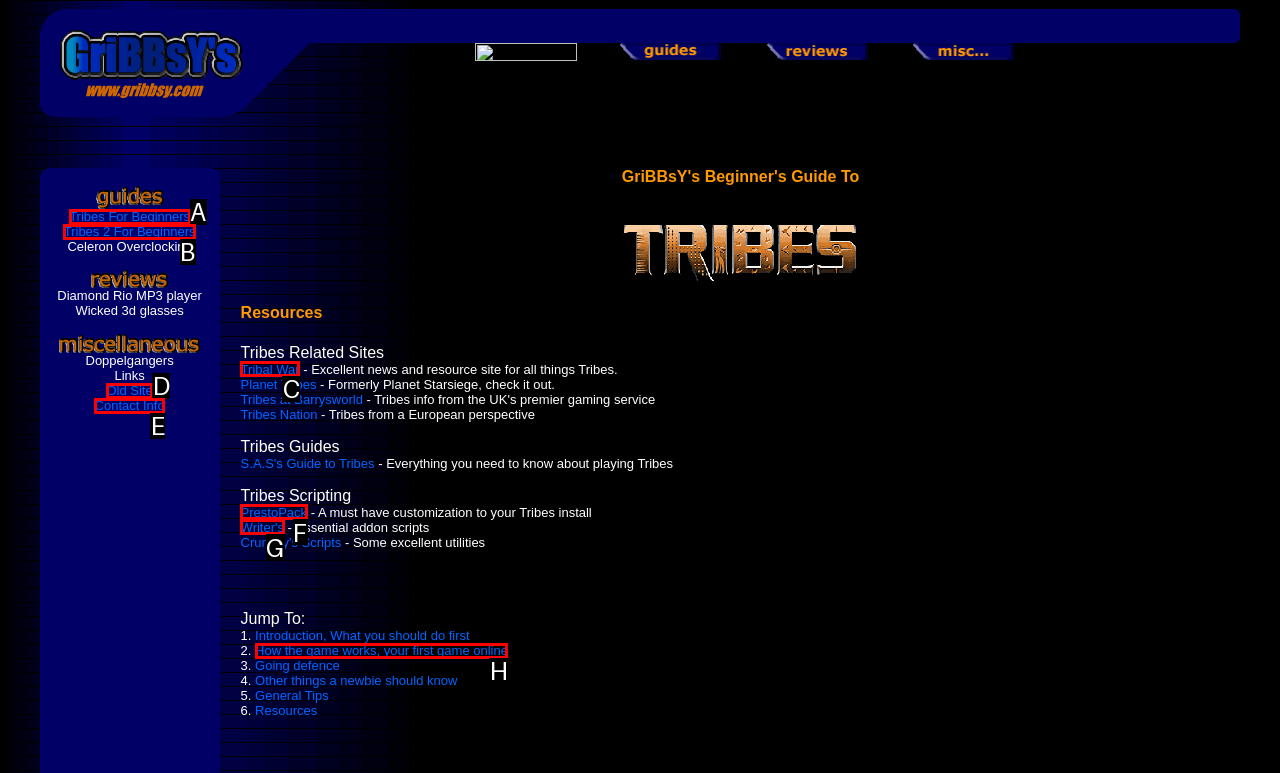Tell me which one HTML element I should click to complete the following task: Click the link 'Tribal War' Answer with the option's letter from the given choices directly.

C